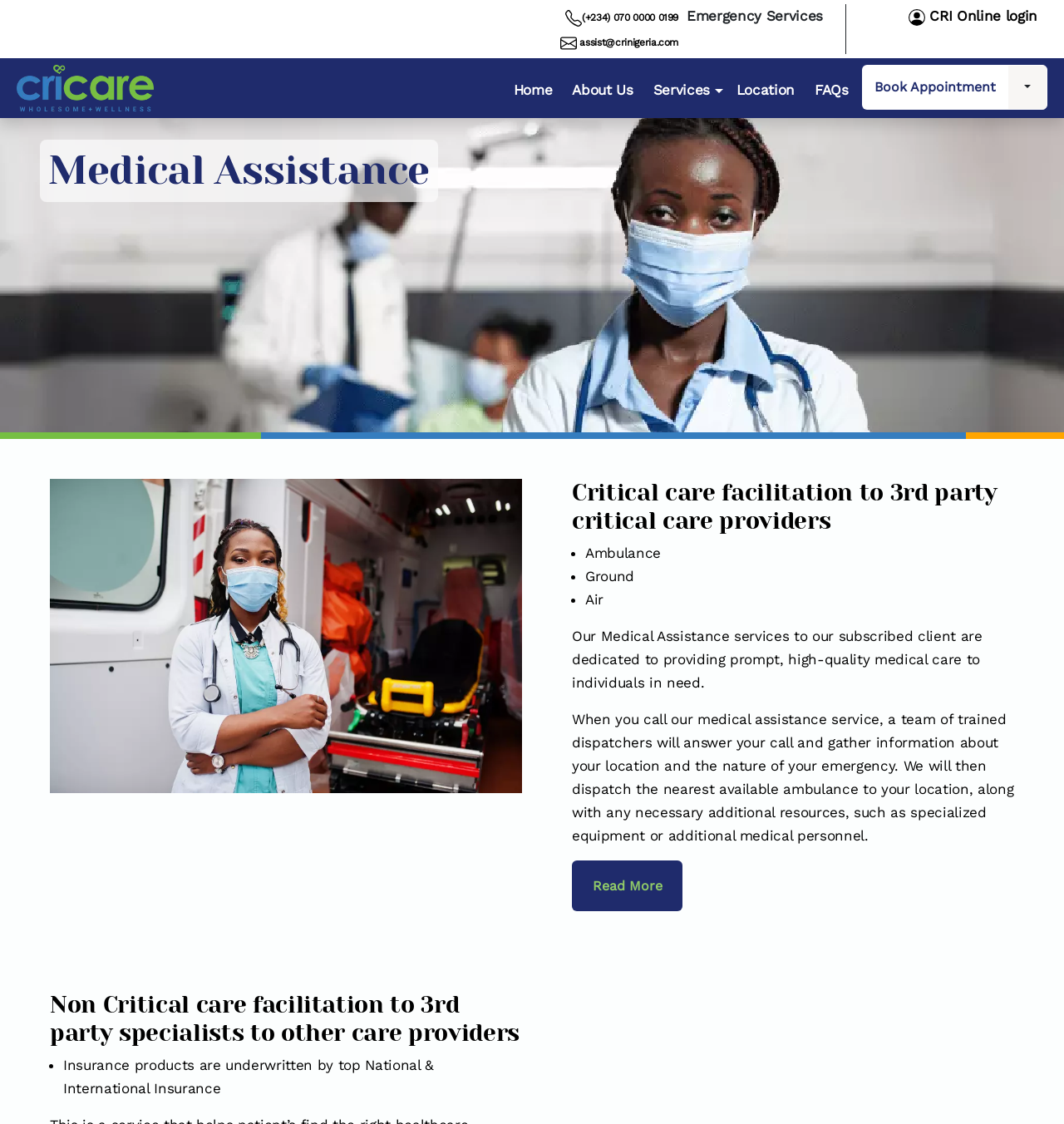Using the element description: "(+234) 070 0000 0199", determine the bounding box coordinates for the specified UI element. The coordinates should be four float numbers between 0 and 1, [left, top, right, bottom].

[0.547, 0.01, 0.638, 0.021]